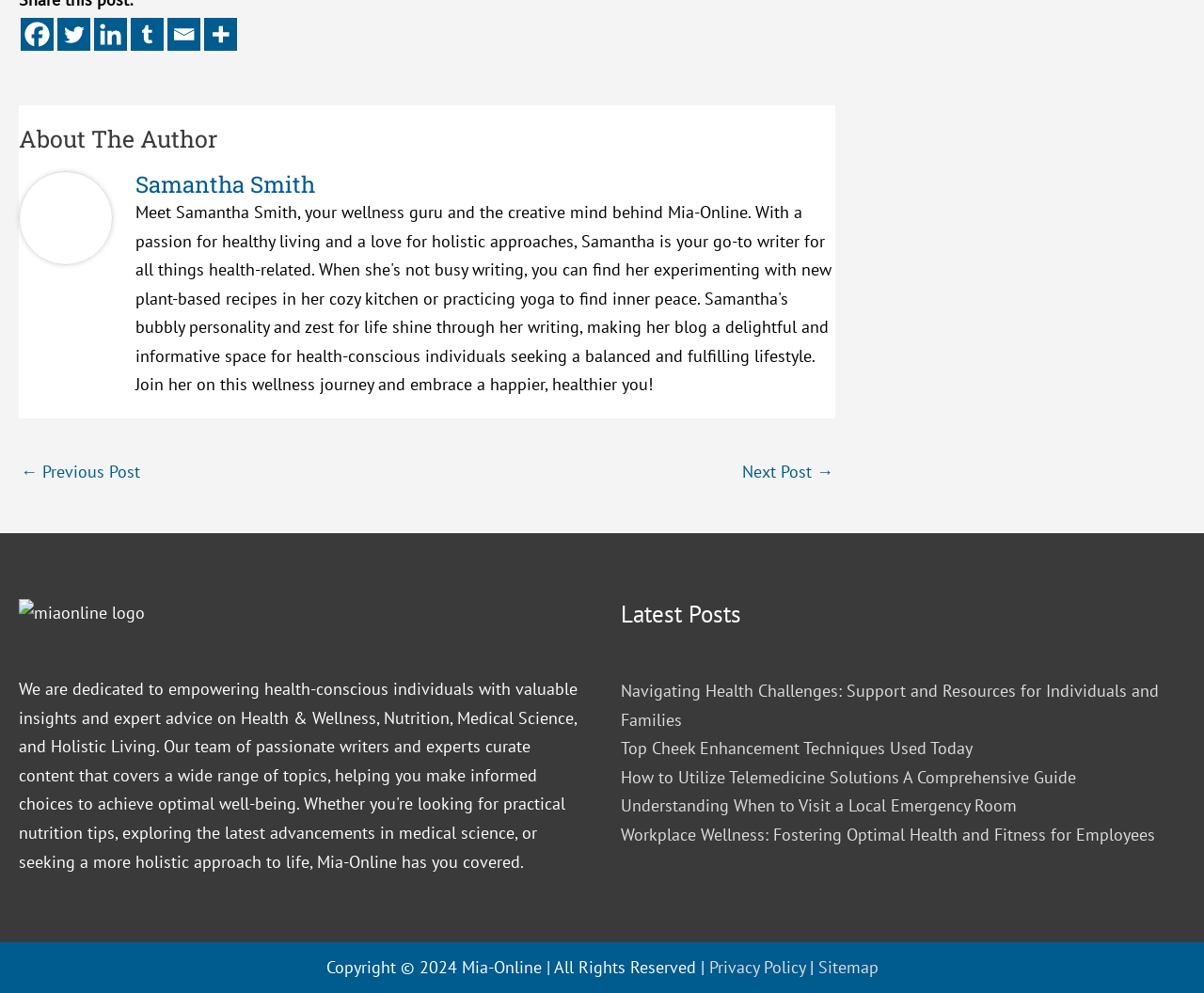Please find and report the bounding box coordinates of the element to click in order to perform the following action: "Read the latest post about Navigating Health Challenges". The coordinates should be expressed as four float numbers between 0 and 1, in the format [left, top, right, bottom].

[0.516, 0.685, 0.962, 0.735]